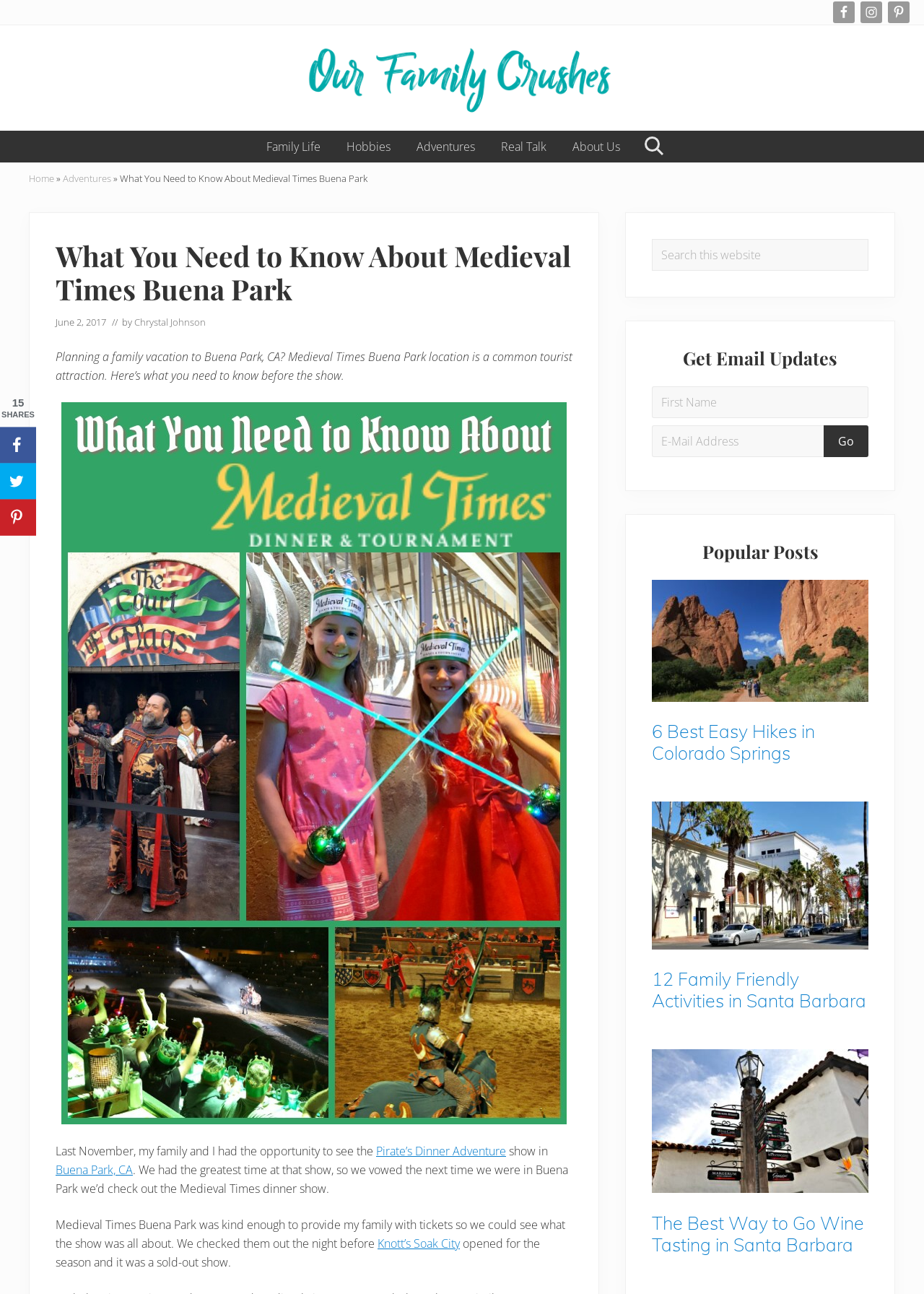What is the title of the main article?
Please respond to the question with a detailed and thorough explanation.

I looked at the heading of the main article and found that the title is 'What You Need to Know About Medieval Times Buena Park'.